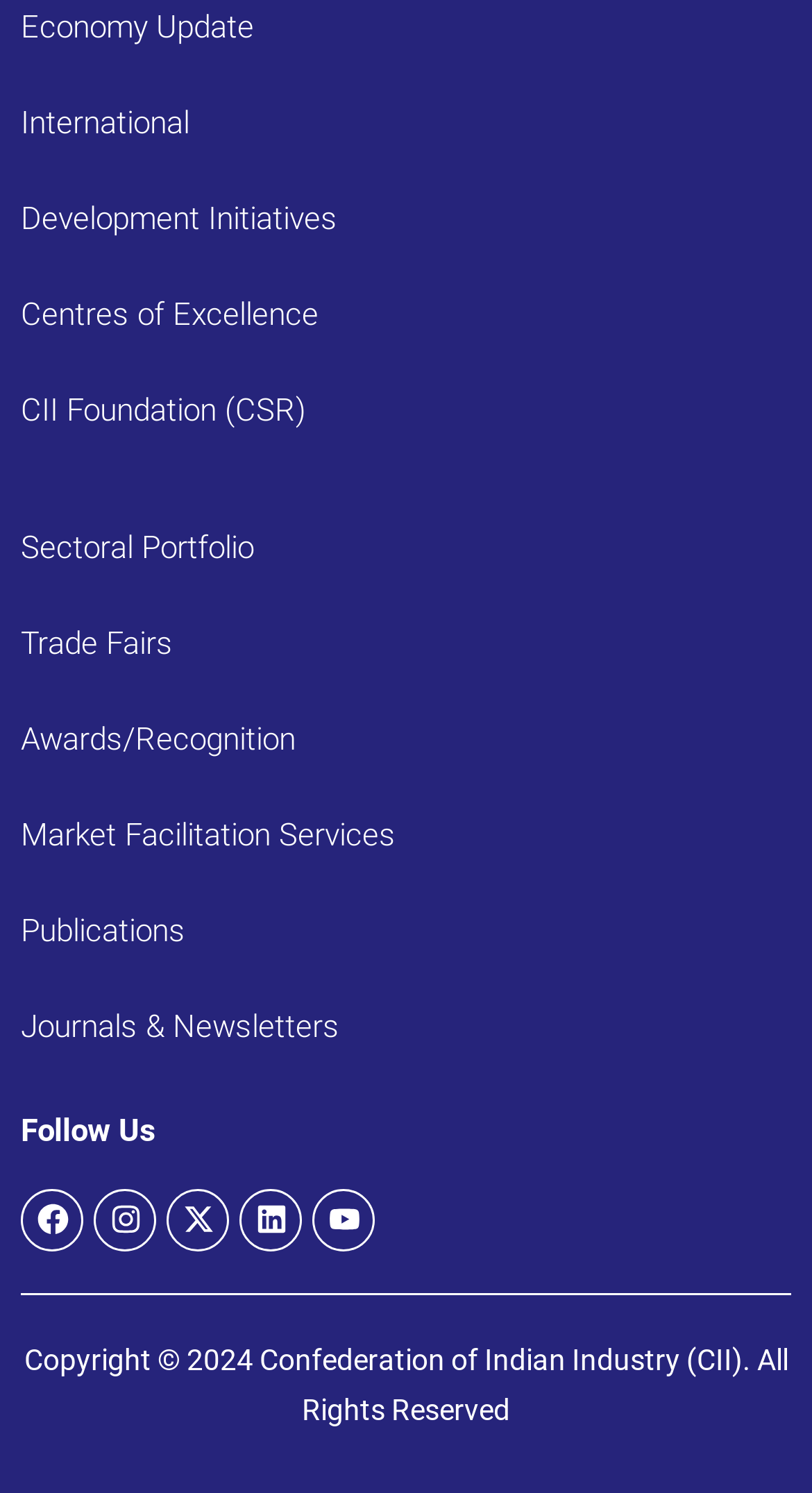Locate the bounding box coordinates of the element that should be clicked to fulfill the instruction: "Click on International".

[0.026, 0.05, 0.974, 0.114]